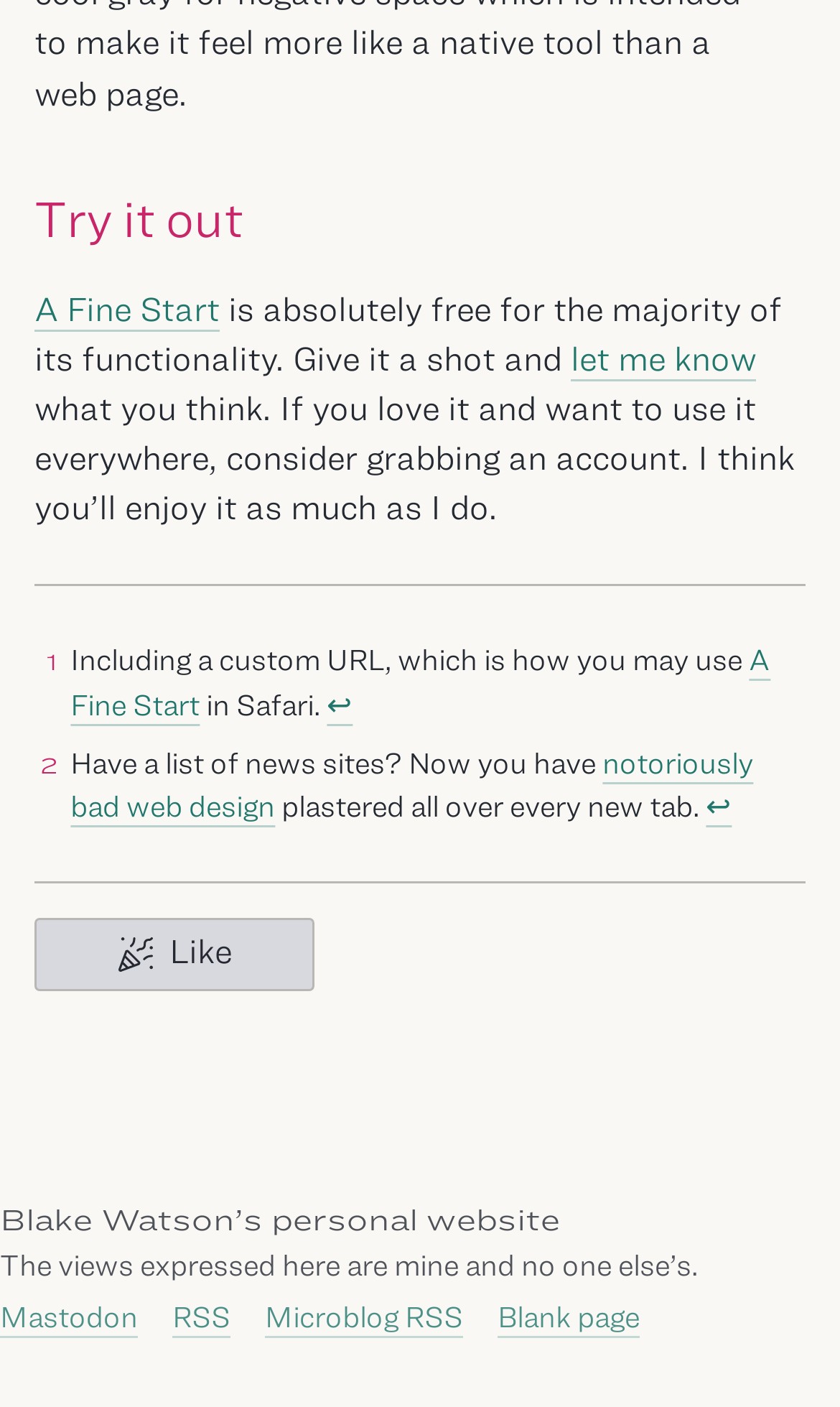What is the name of the author's website?
Please look at the screenshot and answer using one word or phrase.

Blake Watson's personal website